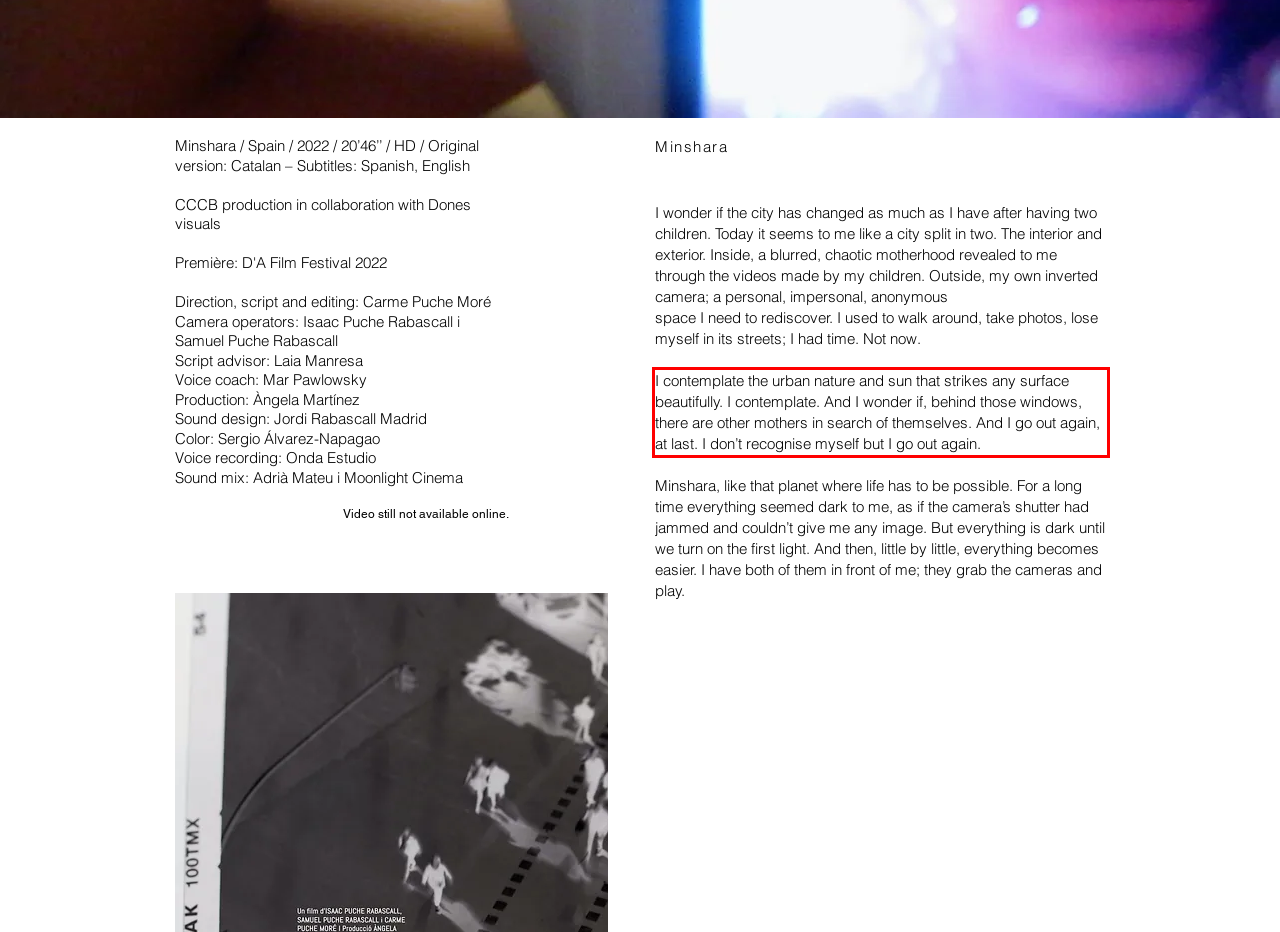With the given screenshot of a webpage, locate the red rectangle bounding box and extract the text content using OCR.

I contemplate the urban nature and sun that strikes any surface beautifully. I contemplate. And I wonder if, behind those windows, there are other mothers in search of themselves. And I go out again, at last. I don’t recognise myself but I go out again.